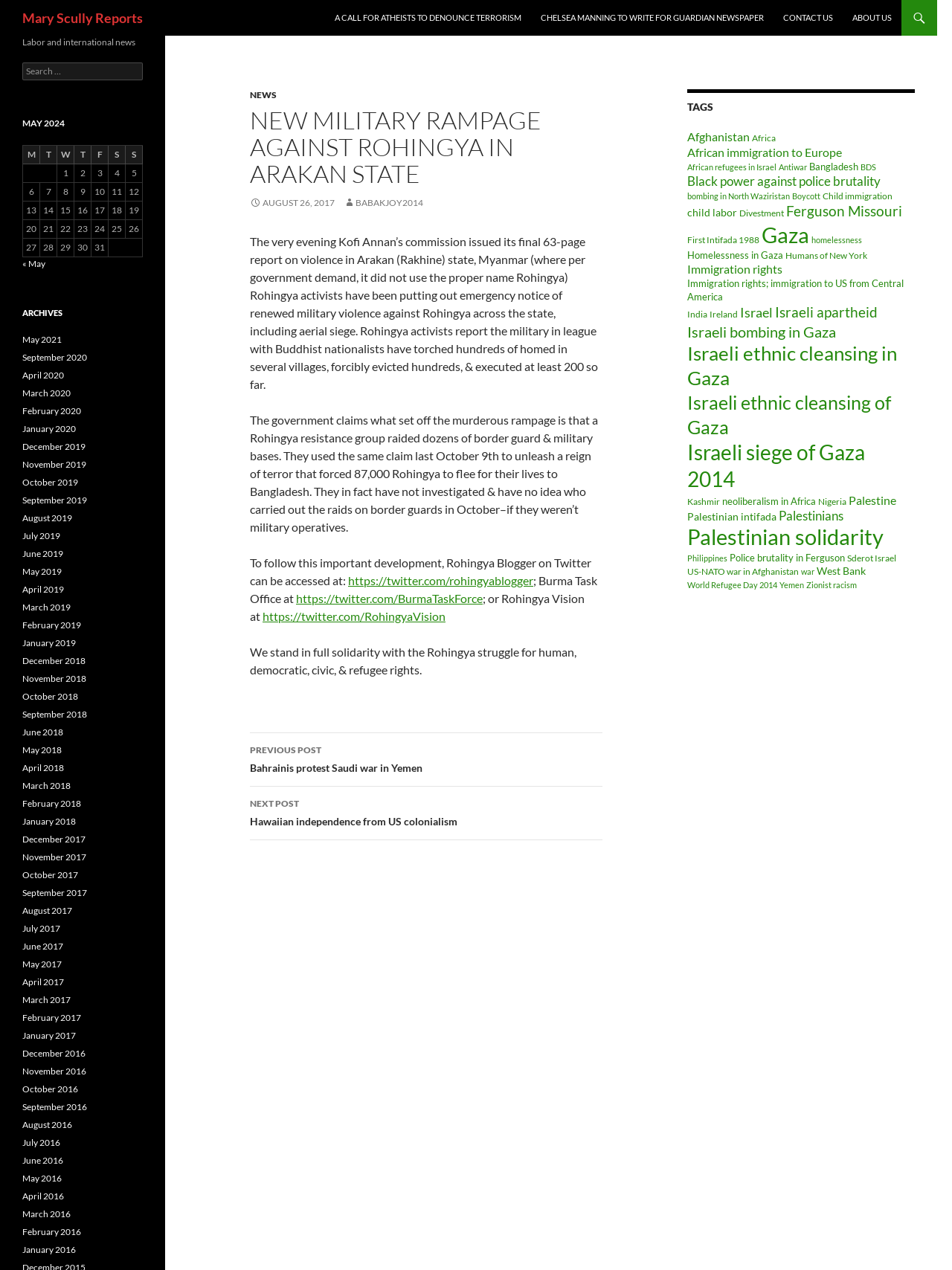Using floating point numbers between 0 and 1, provide the bounding box coordinates in the format (top-left x, top-left y, bottom-right x, bottom-right y). Locate the UI element described here: Israeli ethnic cleansing of Gaza

[0.722, 0.308, 0.936, 0.345]